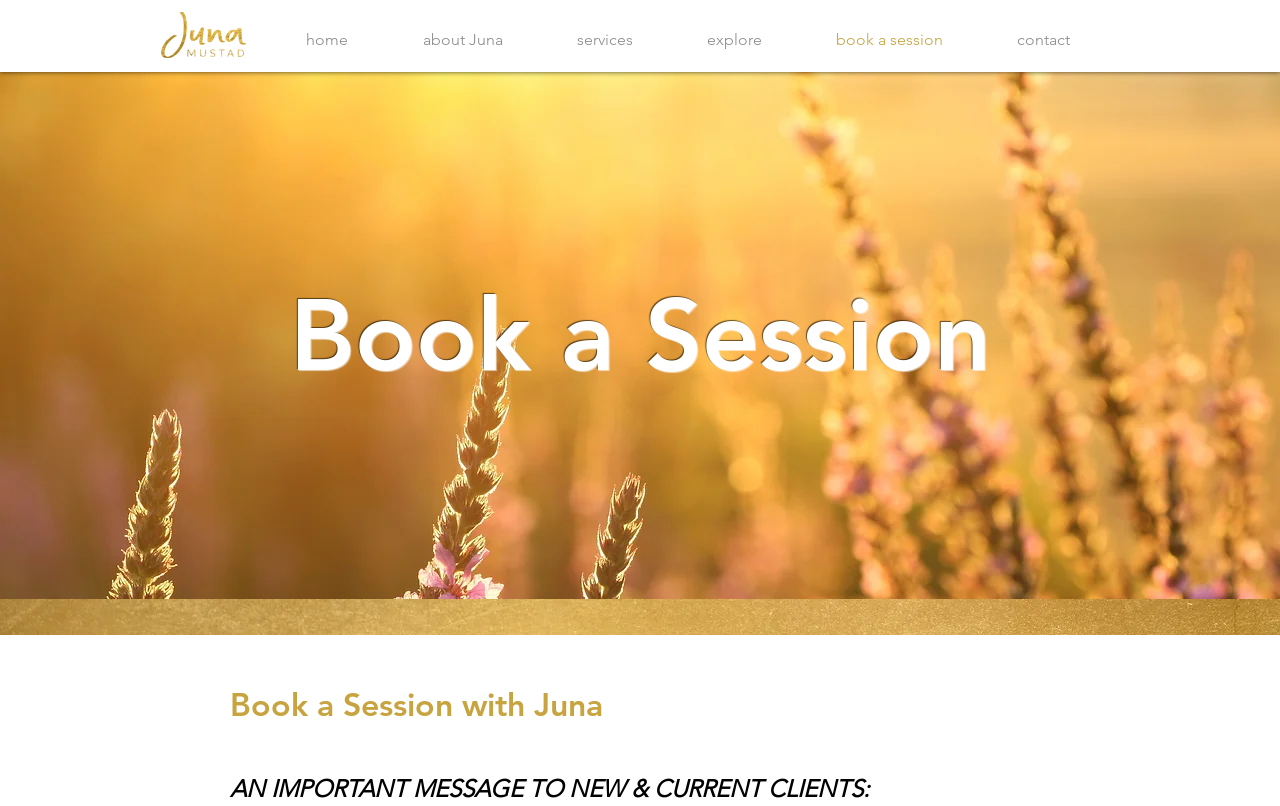What is the main purpose of this website?
Please describe in detail the information shown in the image to answer the question.

Based on the webpage structure and content, it appears that the main purpose of this website is to allow users to book a coaching session with Juna. The navigation menu at the top of the page includes a 'book a session' link, and the main heading on the page is 'Book a Session'. Additionally, the image of Juna Gold Leaf and the text 'AN IMPORTANT MESSAGE TO NEW & CURRENT CLIENTS' suggest that the website is focused on providing coaching services.